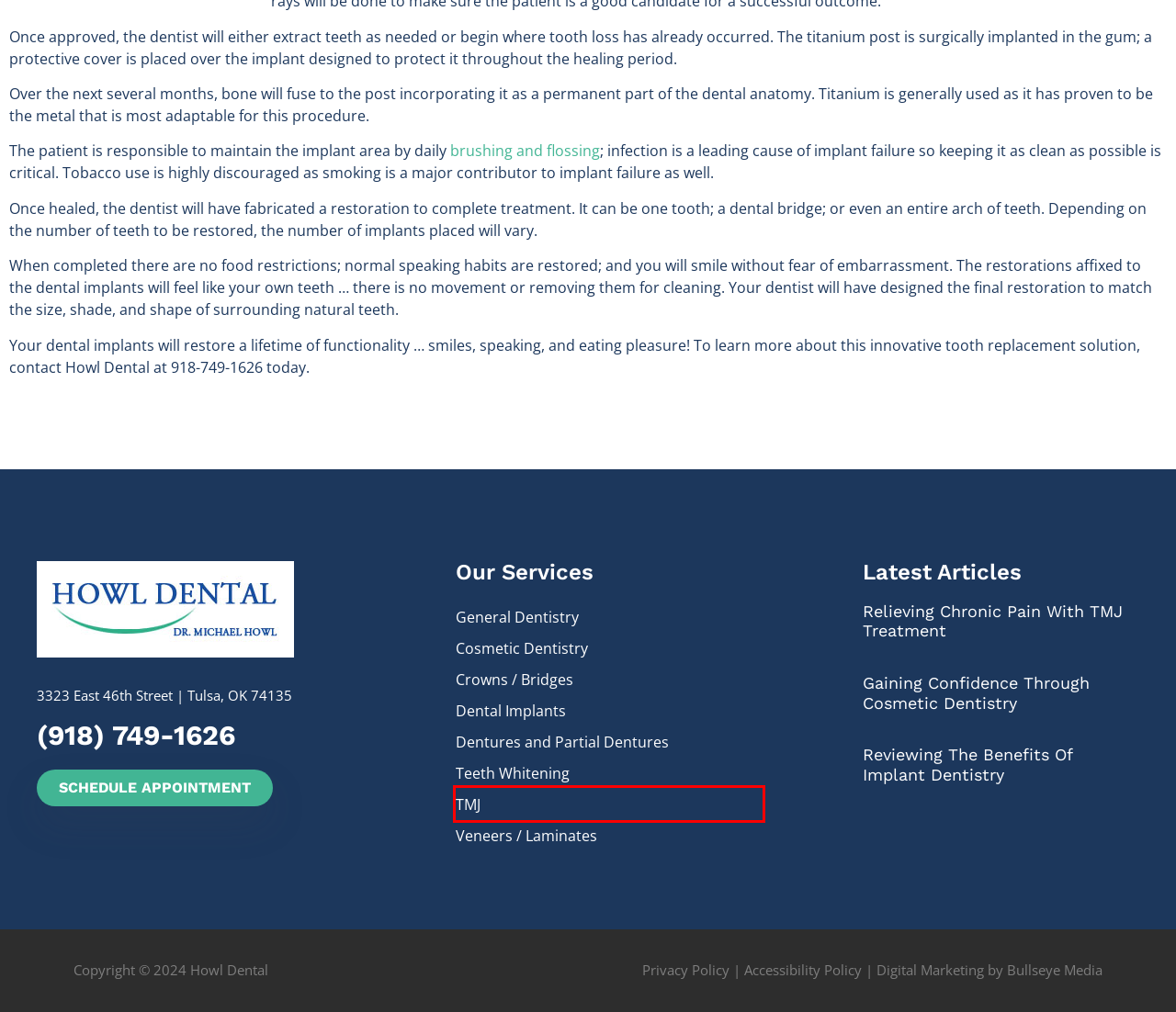Examine the screenshot of the webpage, which has a red bounding box around a UI element. Select the webpage description that best fits the new webpage after the element inside the red bounding box is clicked. Here are the choices:
A. Dental Implants Tulsa | Howl Dental | Dr. Michael Howl
B. Dentures and Partial Dentures | Howl Dental | Tulsa, OK
C. Top General Dentist | Howl Dental |Tulsa, Oklahoma
D. TMJ Treatment - Grinding Teeth Dentist | Howl Dental Tulsa
E. Privacy Policy | Howl Dental | Tulsa, Oklahoma
F. Dental Marketing Company | Bullseye Media
G. Accessibility Policy | Howl Dental | Tulsa, Oklahoma
H. Reviewing The Benefits Of Implant Dentistry | Howl Dental

D